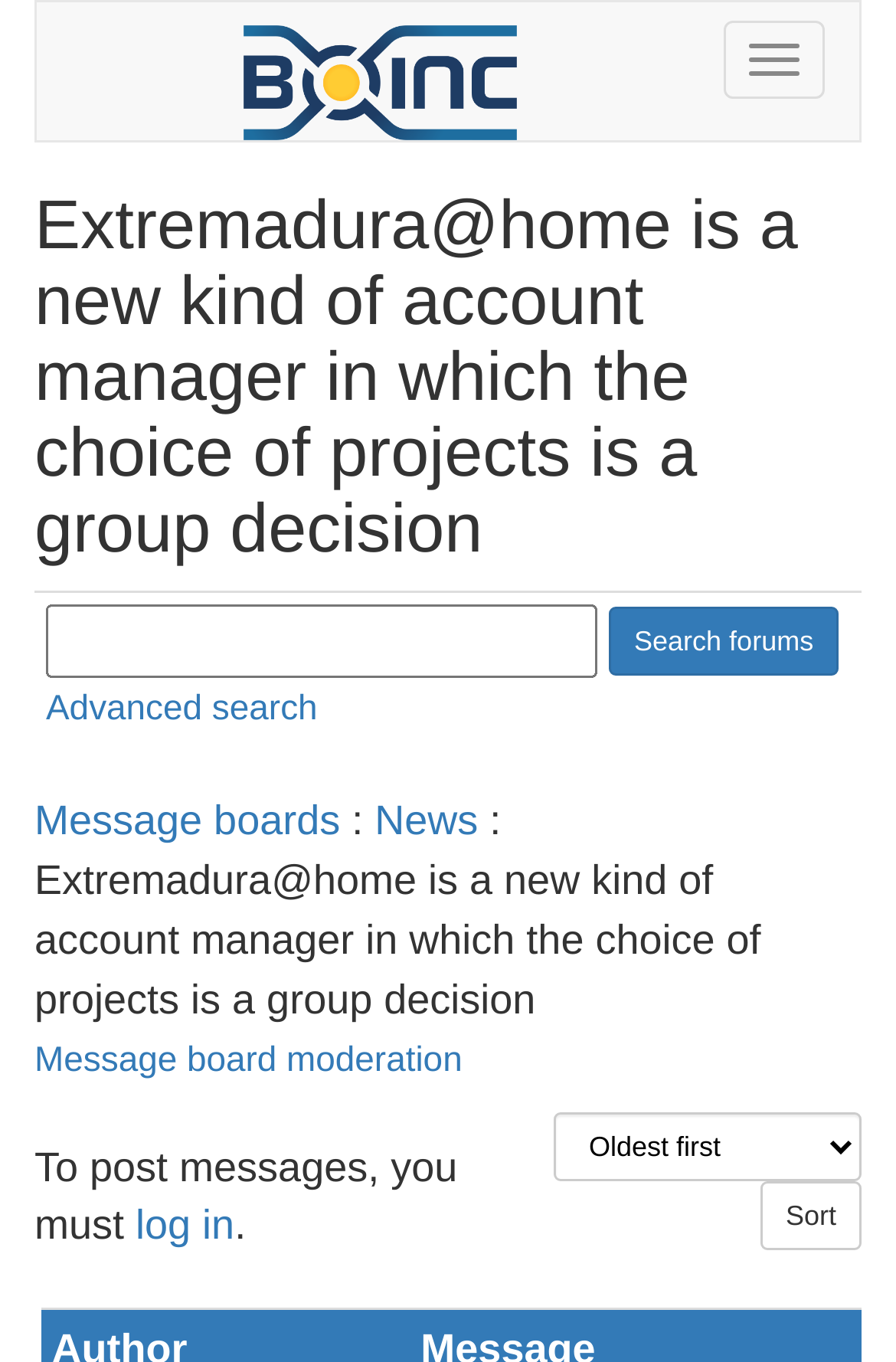Please provide a short answer using a single word or phrase for the question:
How many posts has David Anderson made?

720